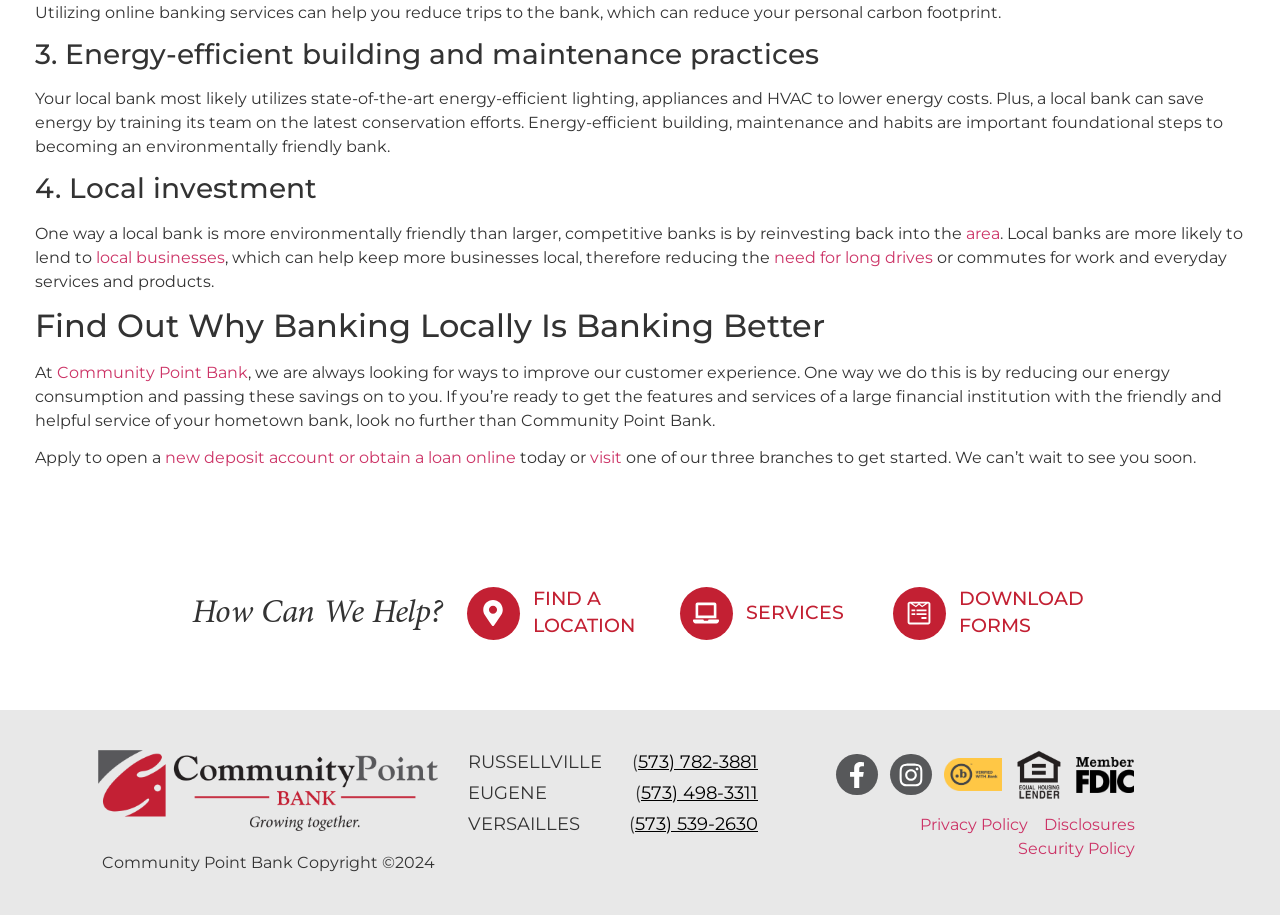Please answer the following query using a single word or phrase: 
How can I open a new deposit account?

Apply online or visit a branch